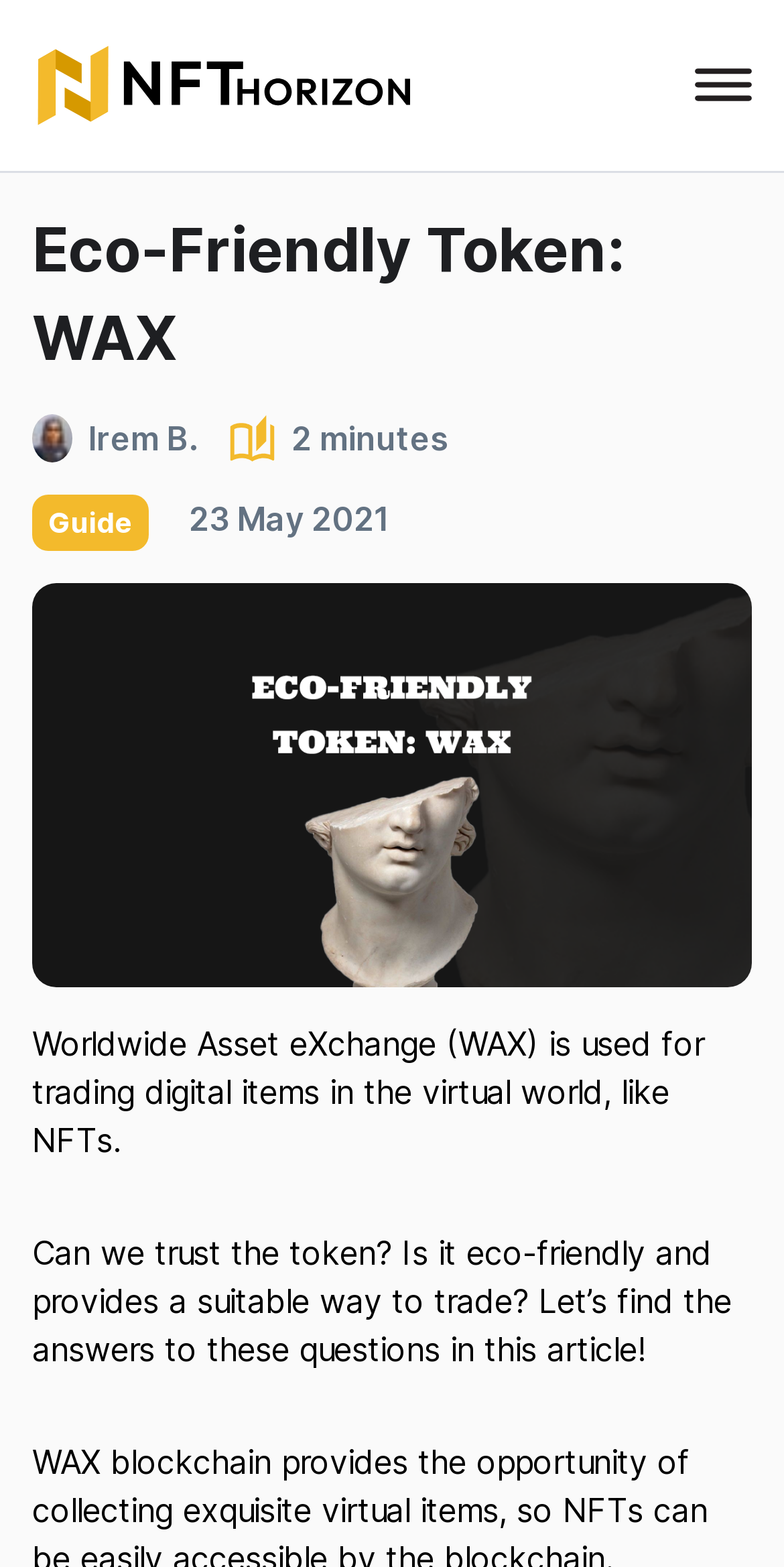Provide the bounding box coordinates, formatted as (top-left x, top-left y, bottom-right x, bottom-right y), with all values being floating point numbers between 0 and 1. Identify the bounding box of the UI element that matches the description: Guide

[0.041, 0.316, 0.19, 0.351]